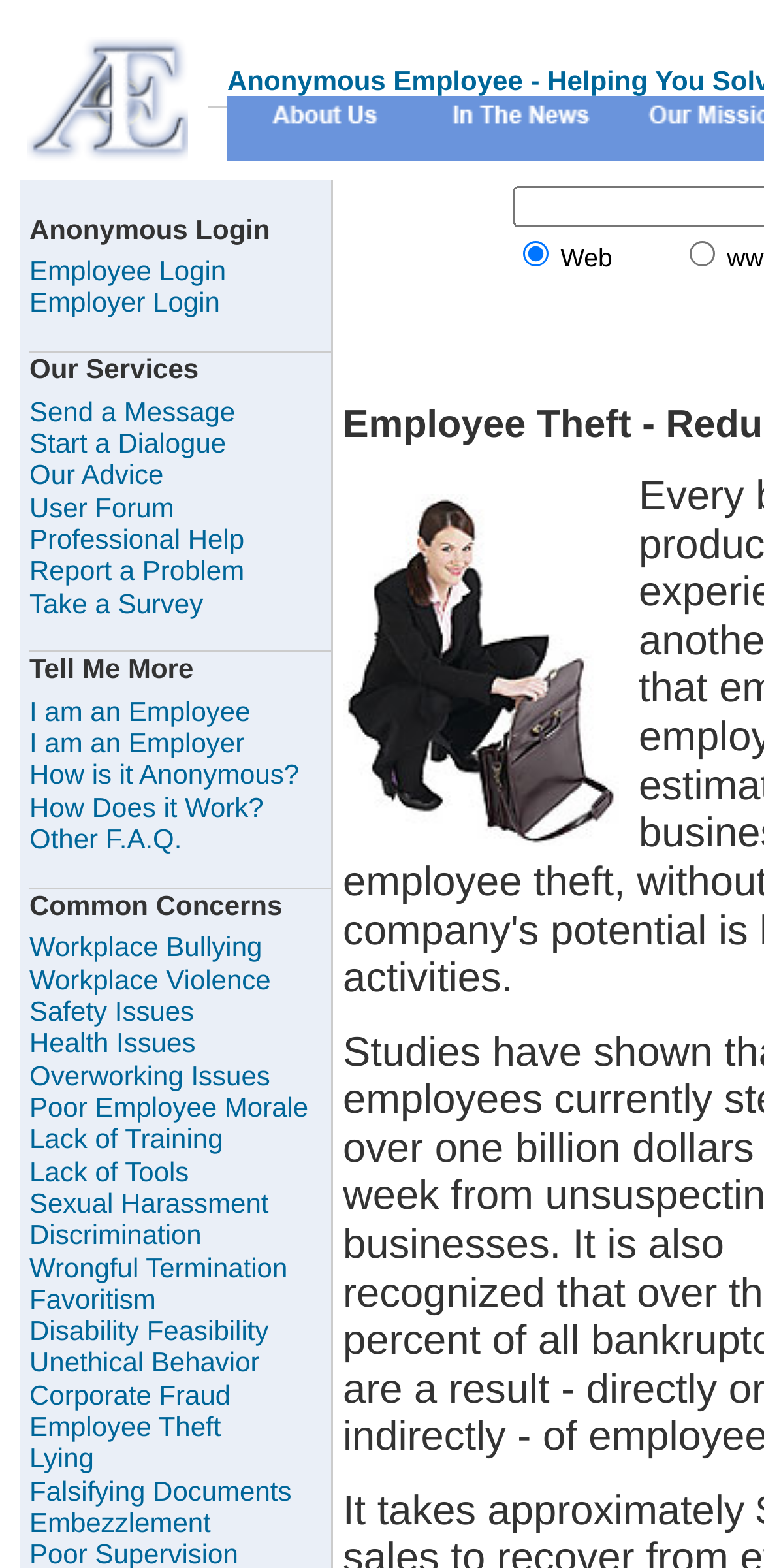Who can use Anonymous Employee?
Please look at the screenshot and answer in one word or a short phrase.

Employees and Employers